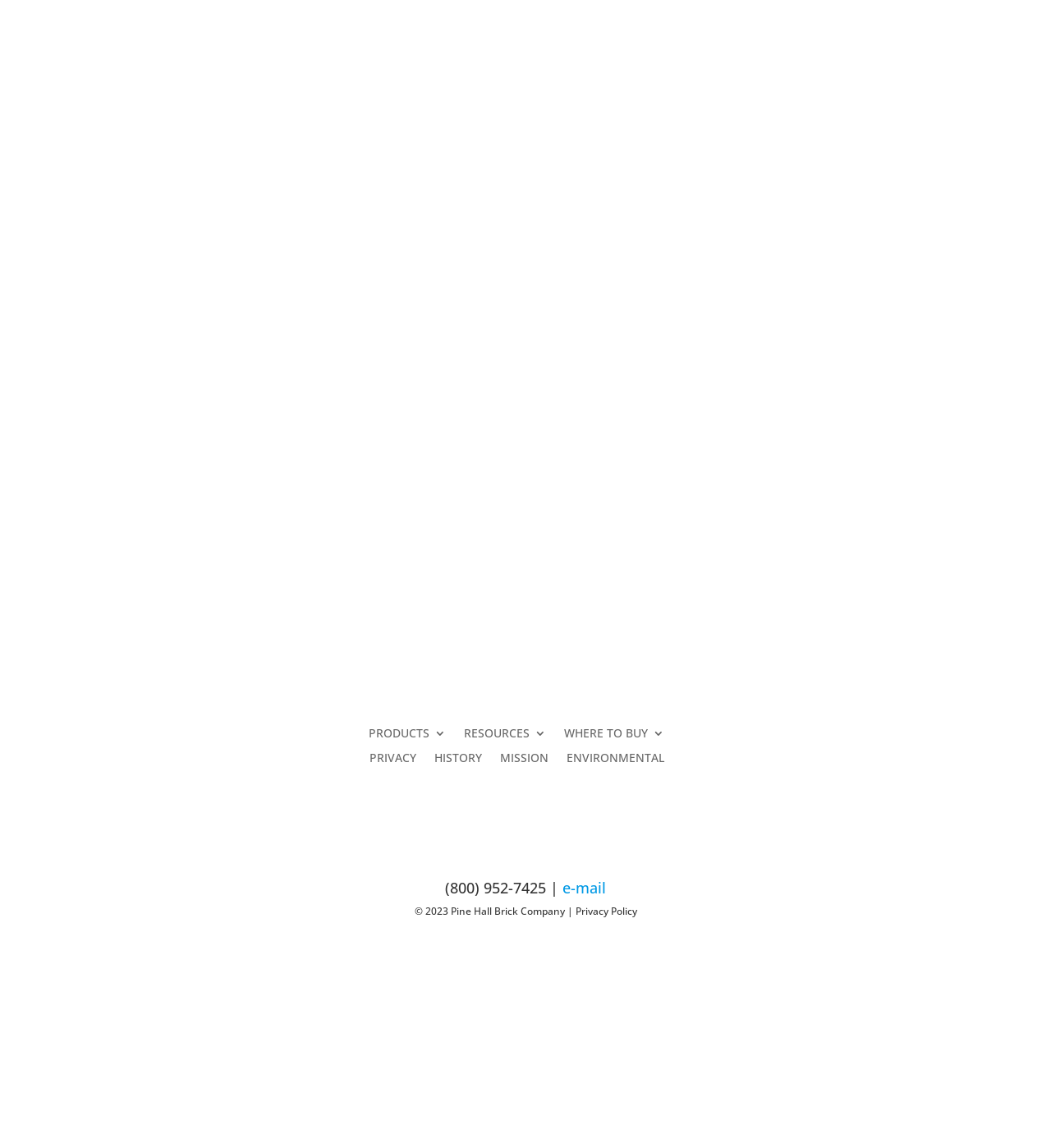Show the bounding box coordinates of the region that should be clicked to follow the instruction: "Click RESOURCES."

[0.441, 0.633, 0.52, 0.649]